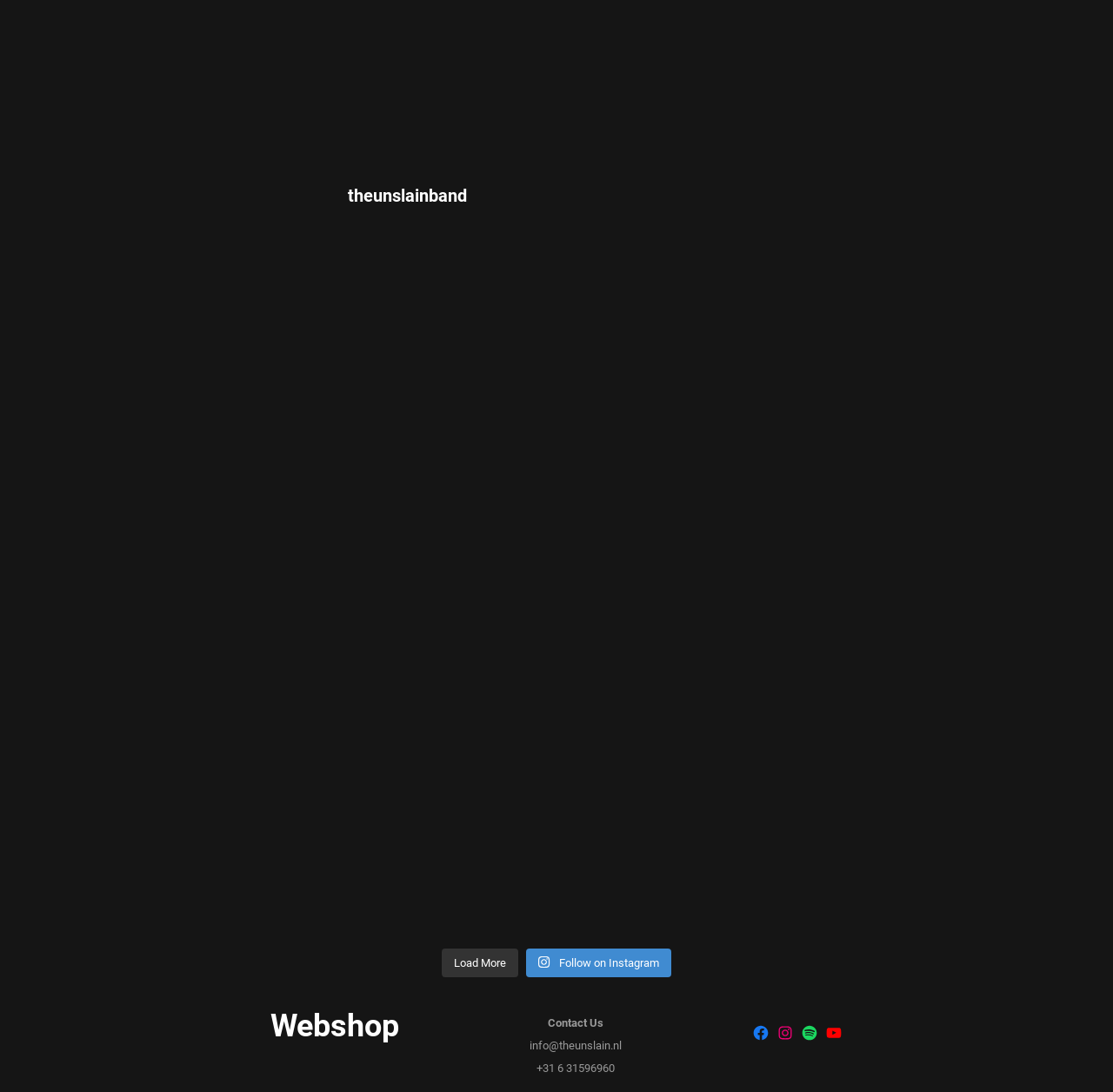Provide a short, one-word or phrase answer to the question below:
What is the name of the photographer who took pictures of the band's show?

Bram vd Valk